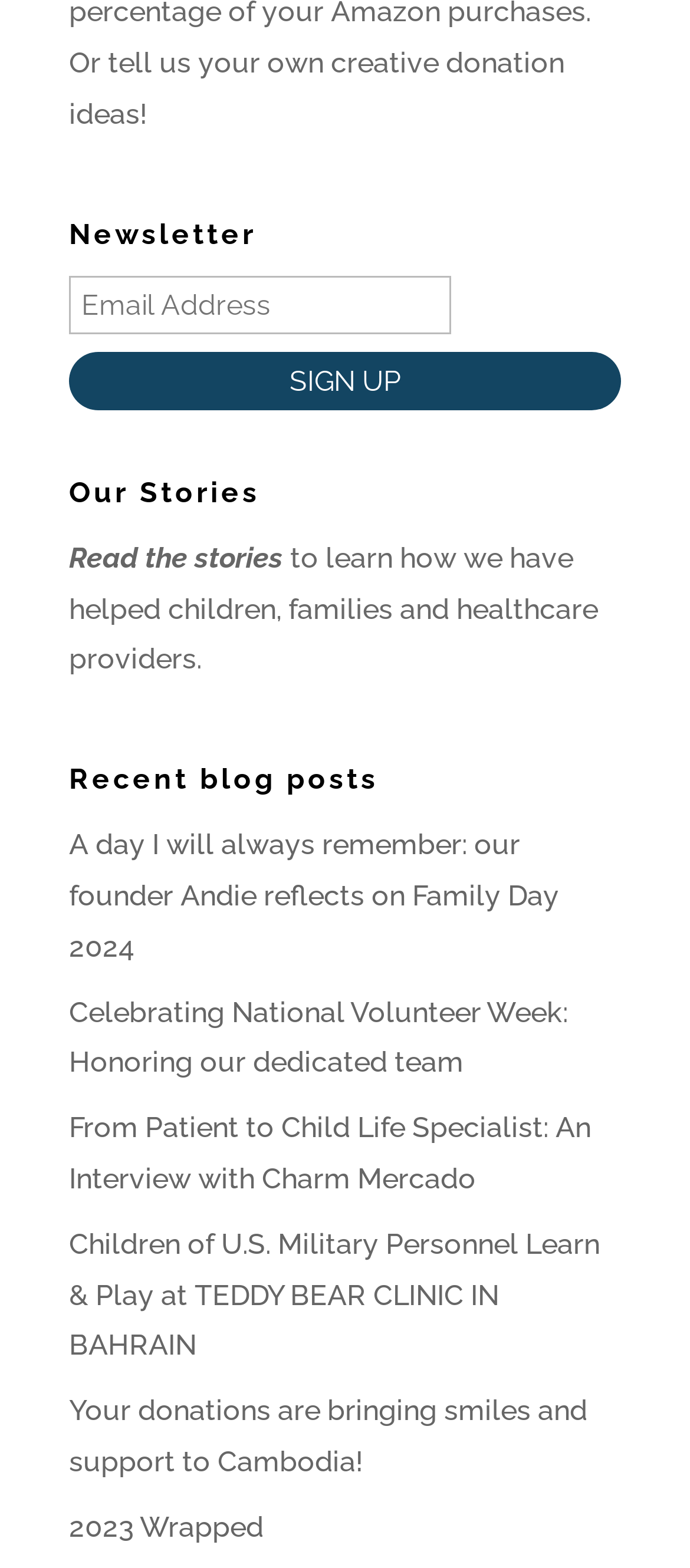Please identify the bounding box coordinates for the region that you need to click to follow this instruction: "Read Summer asthma tips for World Asthma Month".

None